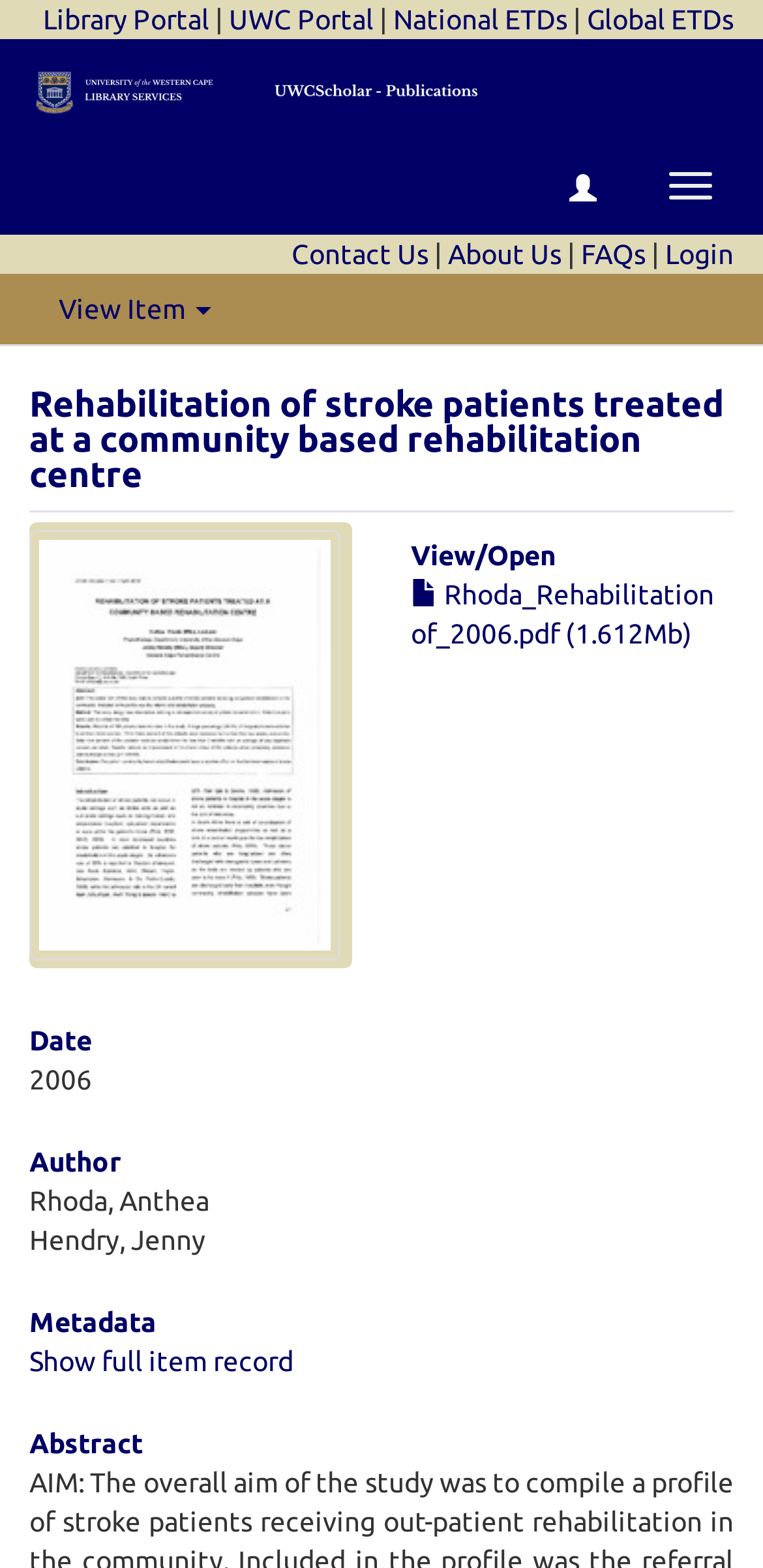What is the file size of the PDF?
Provide an in-depth answer to the question, covering all aspects.

I found the file size information next to the PDF link, which is 'Rhoda_Rehabilitation of_2006.pdf (1.612Mb)', so the file size is 1.612Mb.